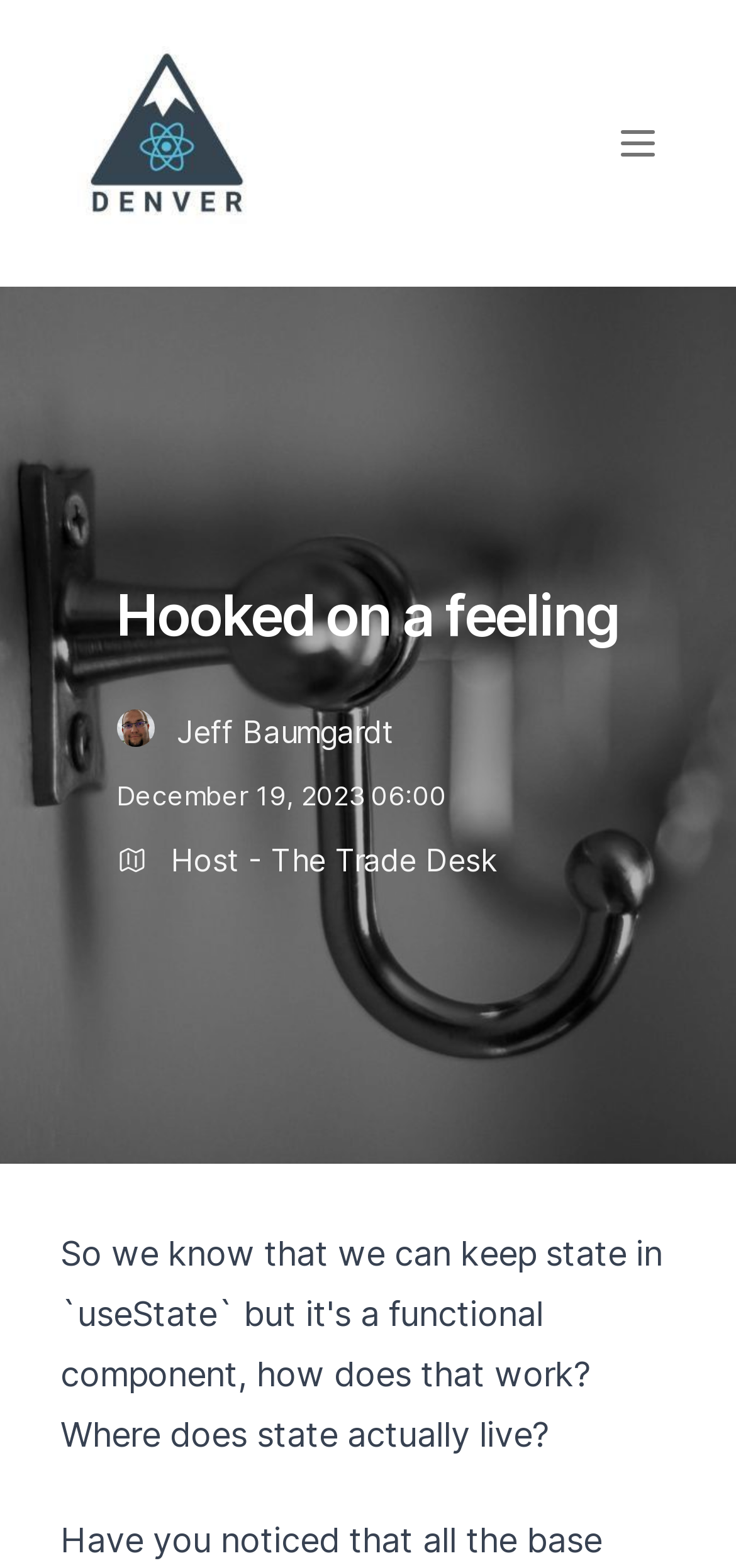Answer with a single word or phrase: 
What is the name of the company hosting the meetup?

The Trade Desk